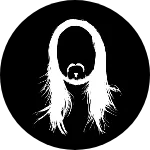Give a detailed account of the visual elements in the image.

The image features a distinctive logo or icon representing the artist Steve Aoki, a prominent figure in the electronic music scene. The design showcases a minimalist black and white color scheme, featuring a stylized depiction of Aoki's face, characterized by long flowing hair and a beard, set against a circular black background. This graphic encapsulates Aoki's brand identity, reflecting his energetic and influential presence in the music industry, known for his electrifying performances and contributions to the electro house genre. The image is associated with links to his music and events, highlighting his role as a leading artist in contemporary electronic dance music.